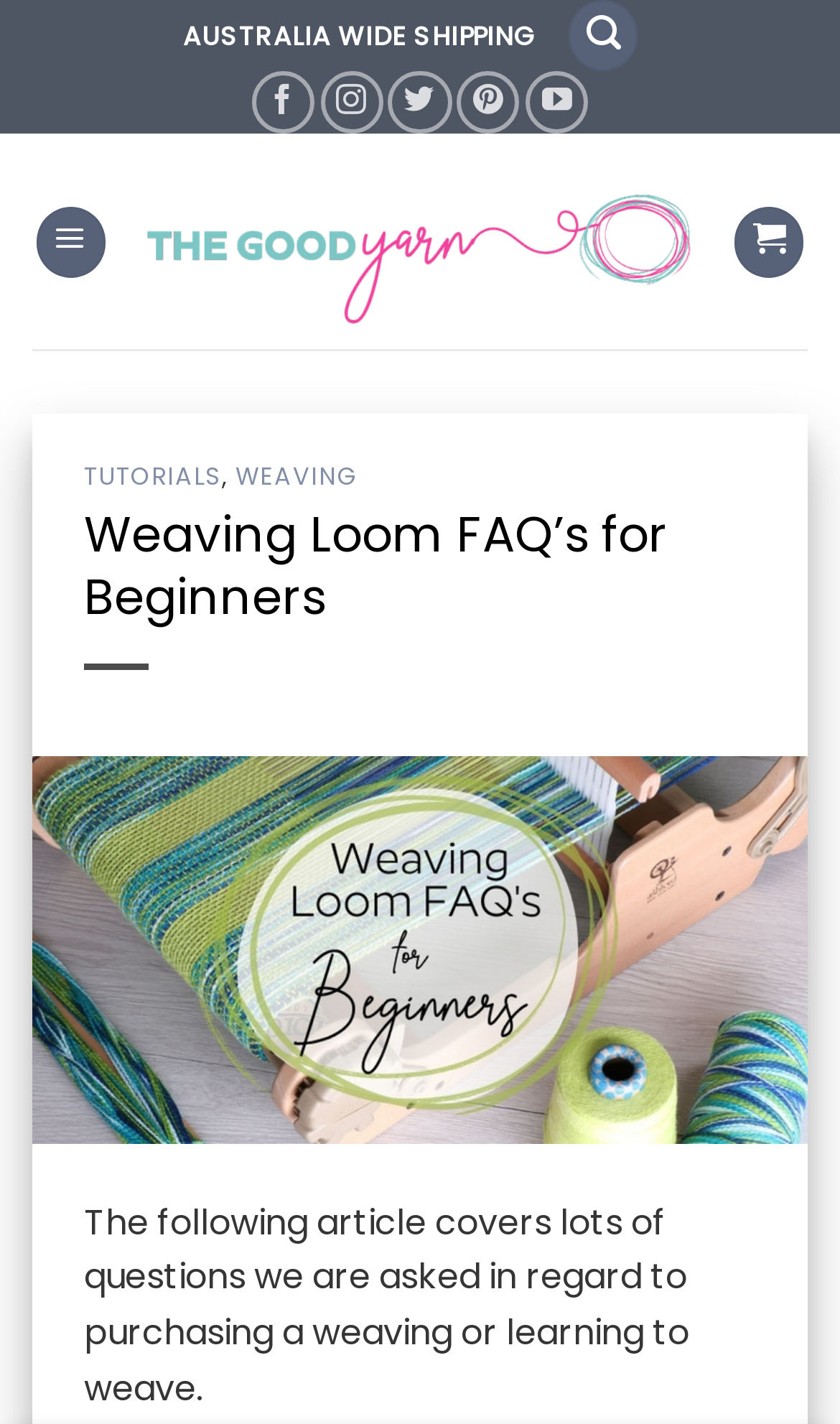Determine the bounding box coordinates of the clickable element to achieve the following action: 'Search the website'. Provide the coordinates as four float values between 0 and 1, formatted as [left, top, right, bottom].

[0.678, 0.0, 0.76, 0.049]